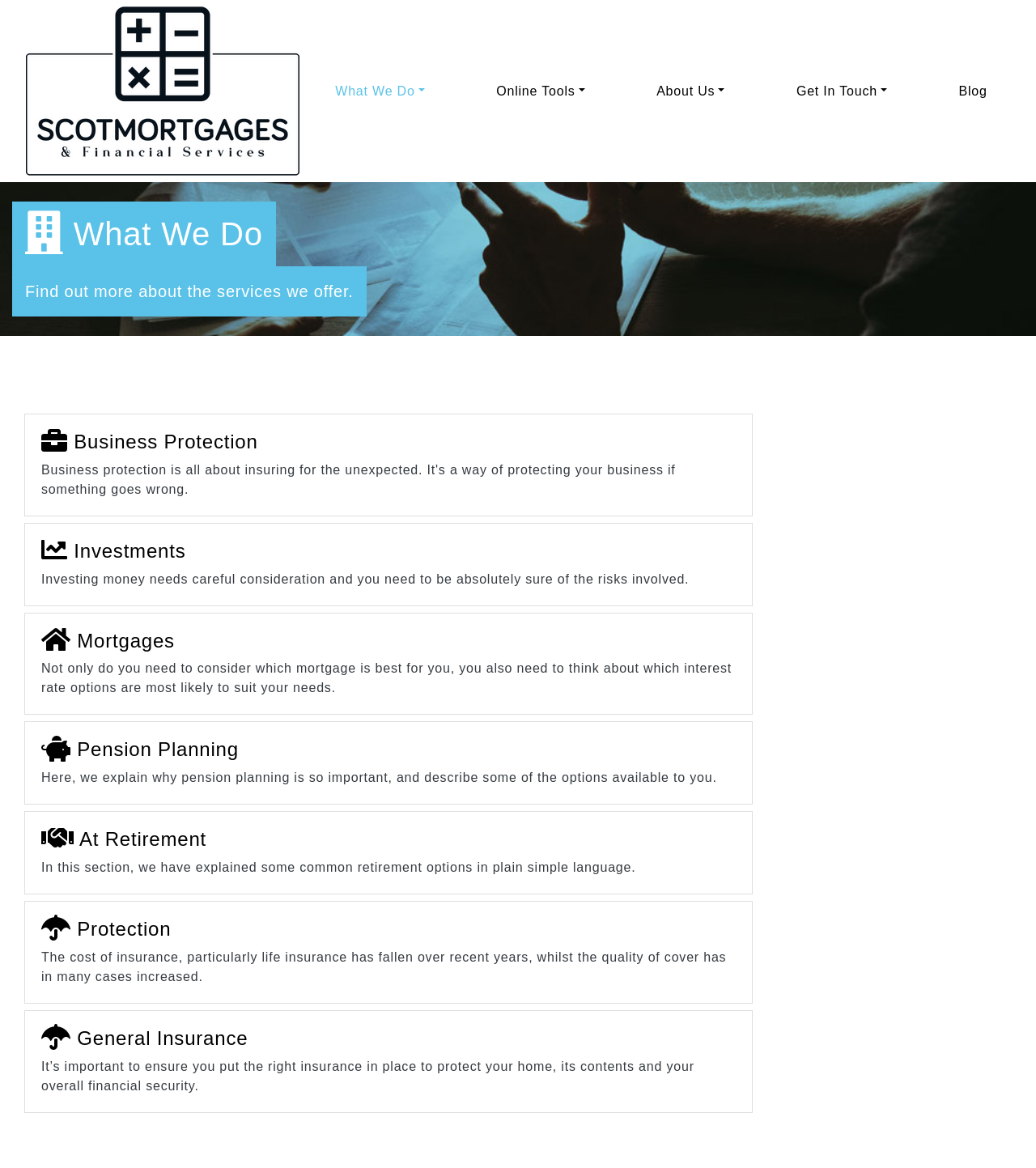Locate the coordinates of the bounding box for the clickable region that fulfills this instruction: "Click on the 'Get In Touch' link".

[0.762, 0.064, 0.863, 0.092]